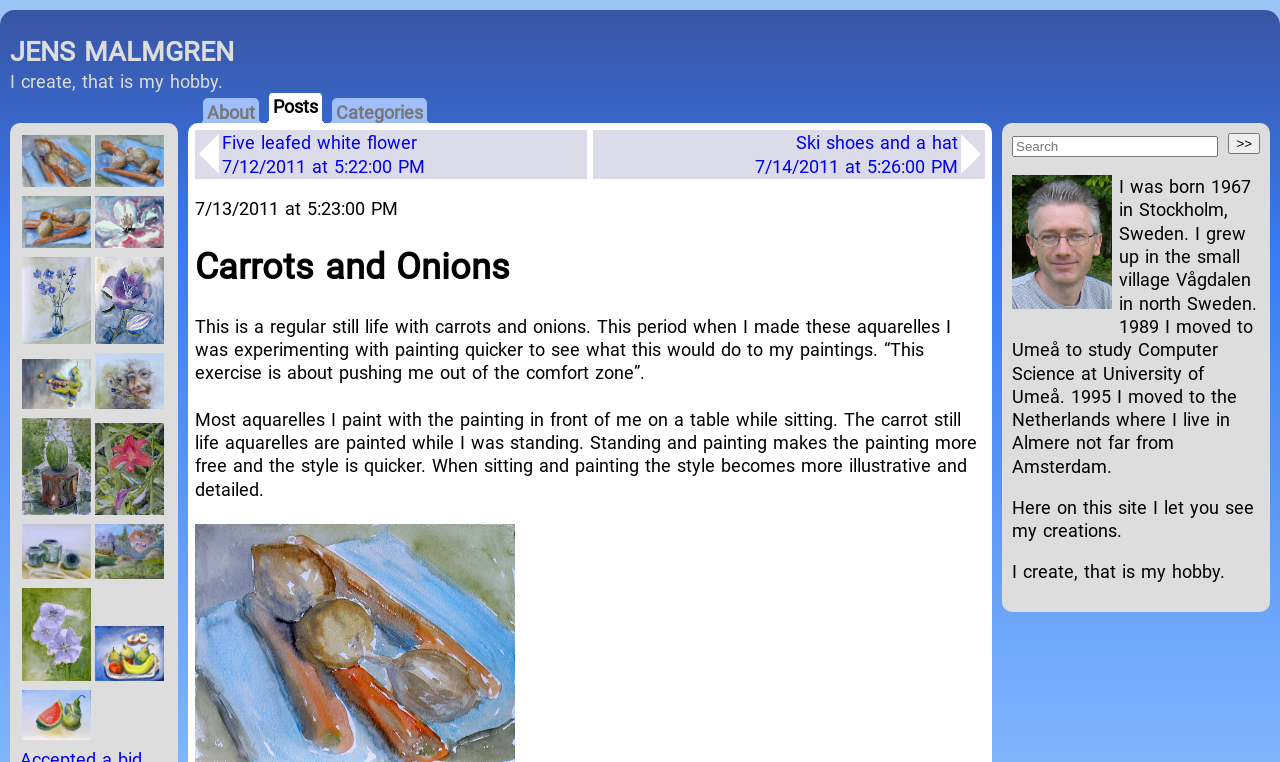Offer a meticulous caption that includes all visible features of the webpage.

This webpage is about Carrots and Onions, a personal website showcasing the creator's artwork and hobbies. At the top, there is a header section with the title "Carrots and Onions" and a brief introduction to the creator, Jens Malmgren. Below the header, there are three navigation links: "About", "Posts", and "Categories".

The main content area is divided into two sections. On the left, there is a table with two rows, each containing a grid cell with a link to a blog post. The posts are titled "Five leafed white flower" and "Ski shoes and a hat", both with timestamps. Below the table, there is a heading "Carrots and Onions" followed by a paragraph describing the artwork, which is a still life with carrots and onions.

On the right side, there are multiple images arranged vertically, each with a link. These images appear to be thumbnails of the creator's artwork. Below the images, there is a search box with a ">>" button and an image. Further down, there is a section with three paragraphs of text, describing the creator's biography, interests, and hobbies.

At the bottom of the page, there are more images, each with a link, and a few lines of text repeating the creator's introduction and hobby. Overall, the webpage has a simple and clean layout, with a focus on showcasing the creator's artwork and personal story.